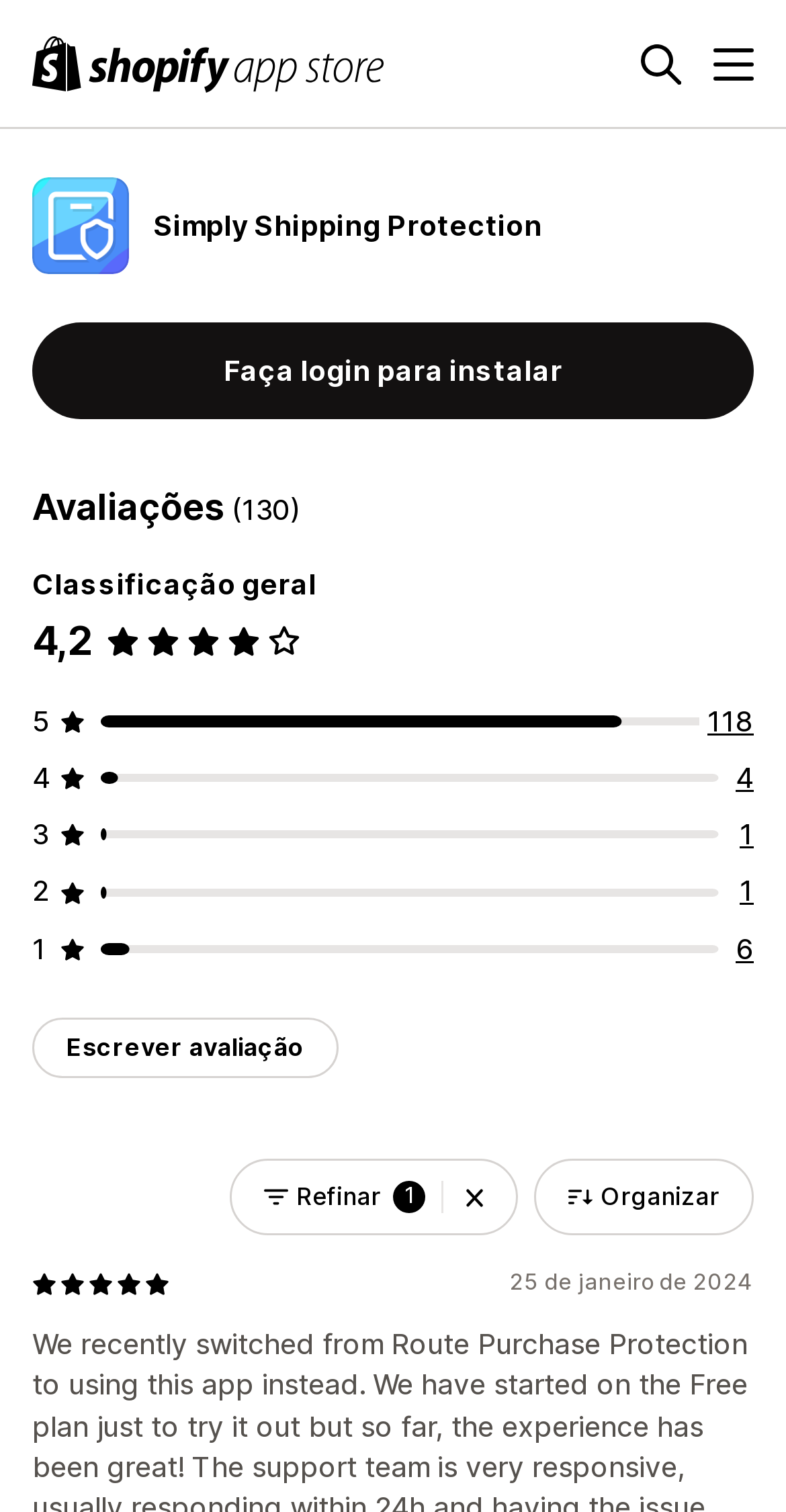Determine the bounding box coordinates for the UI element matching this description: "online application".

None